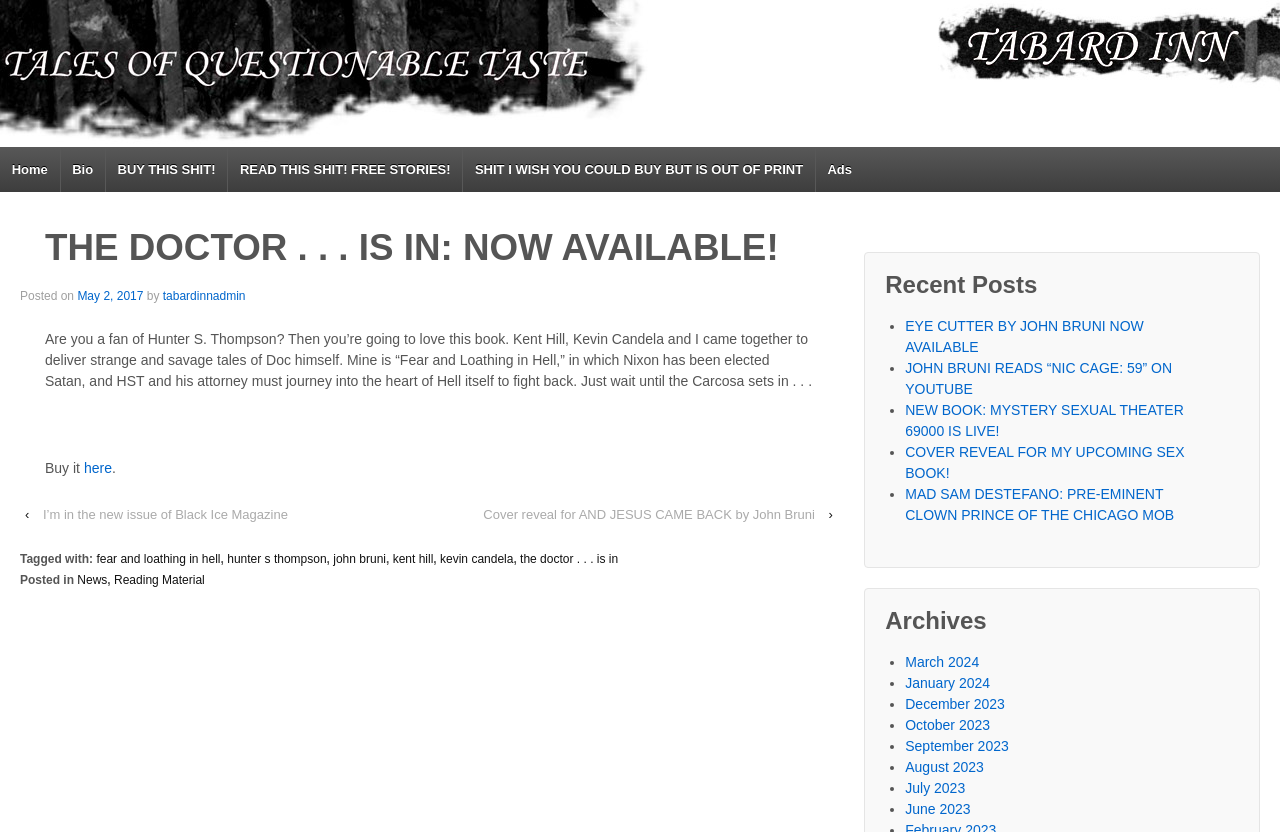Use a single word or phrase to answer the question: 
Who is the author of the post?

tabardinnadmin